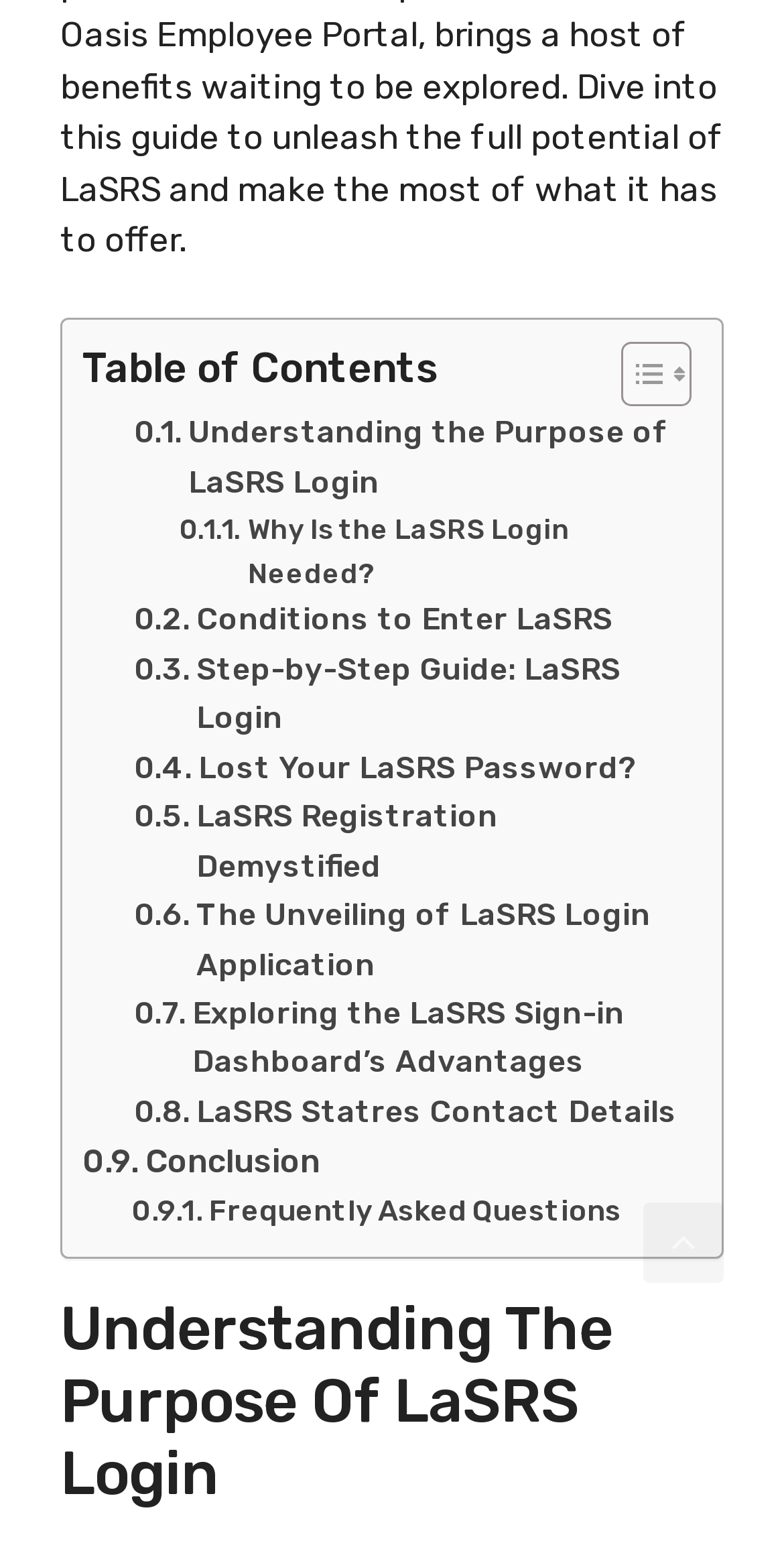Identify the bounding box coordinates of the element to click to follow this instruction: 'Read Understanding the Purpose of LaSRS Login'. Ensure the coordinates are four float values between 0 and 1, provided as [left, top, right, bottom].

[0.171, 0.265, 0.869, 0.328]